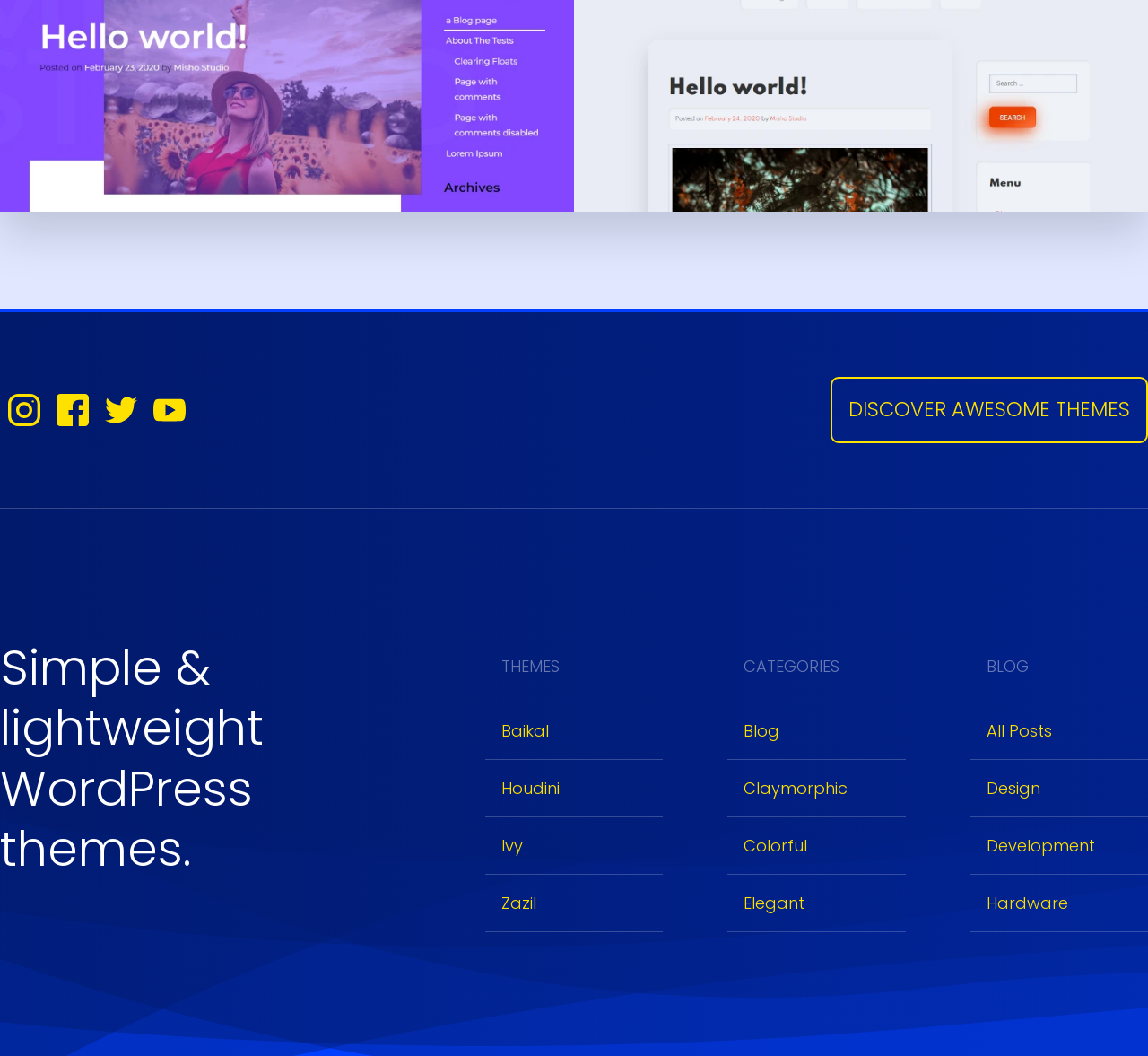How many theme categories are there?
Use the image to answer the question with a single word or phrase.

3